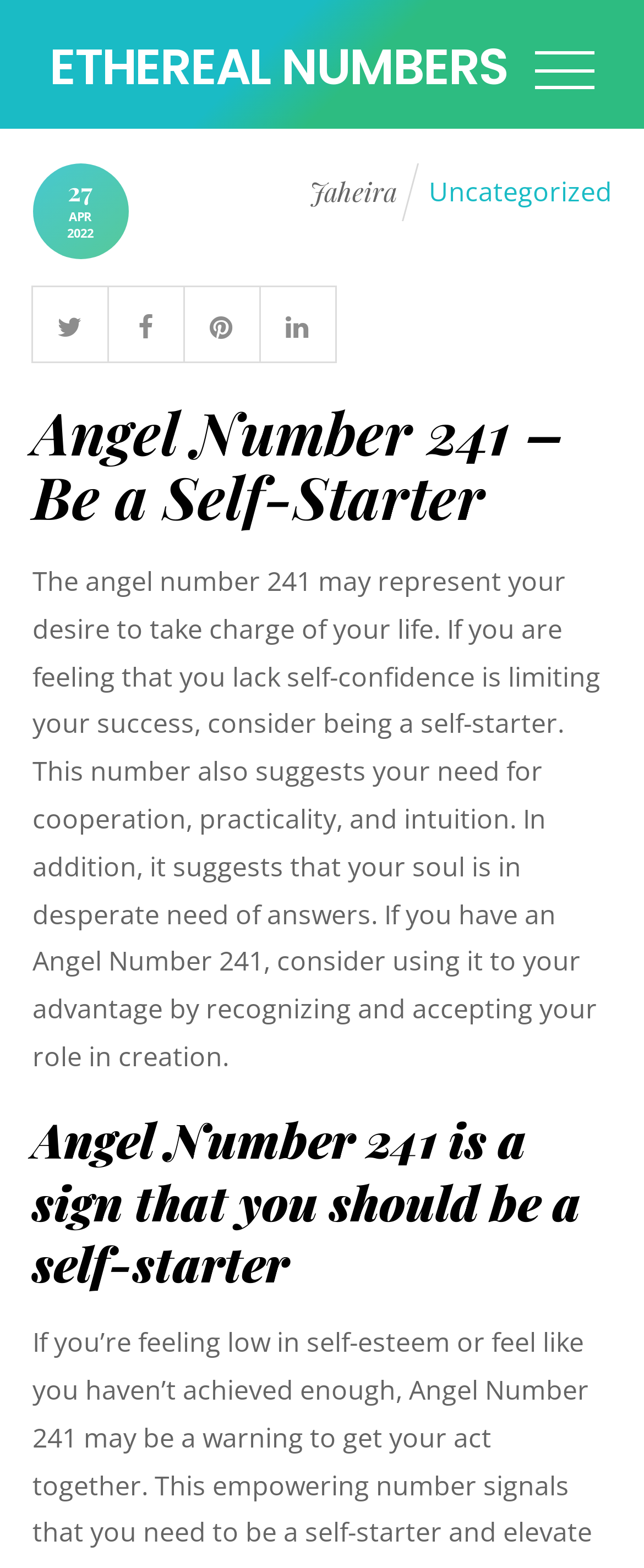Answer the following in one word or a short phrase: 
How many social media links are there?

4